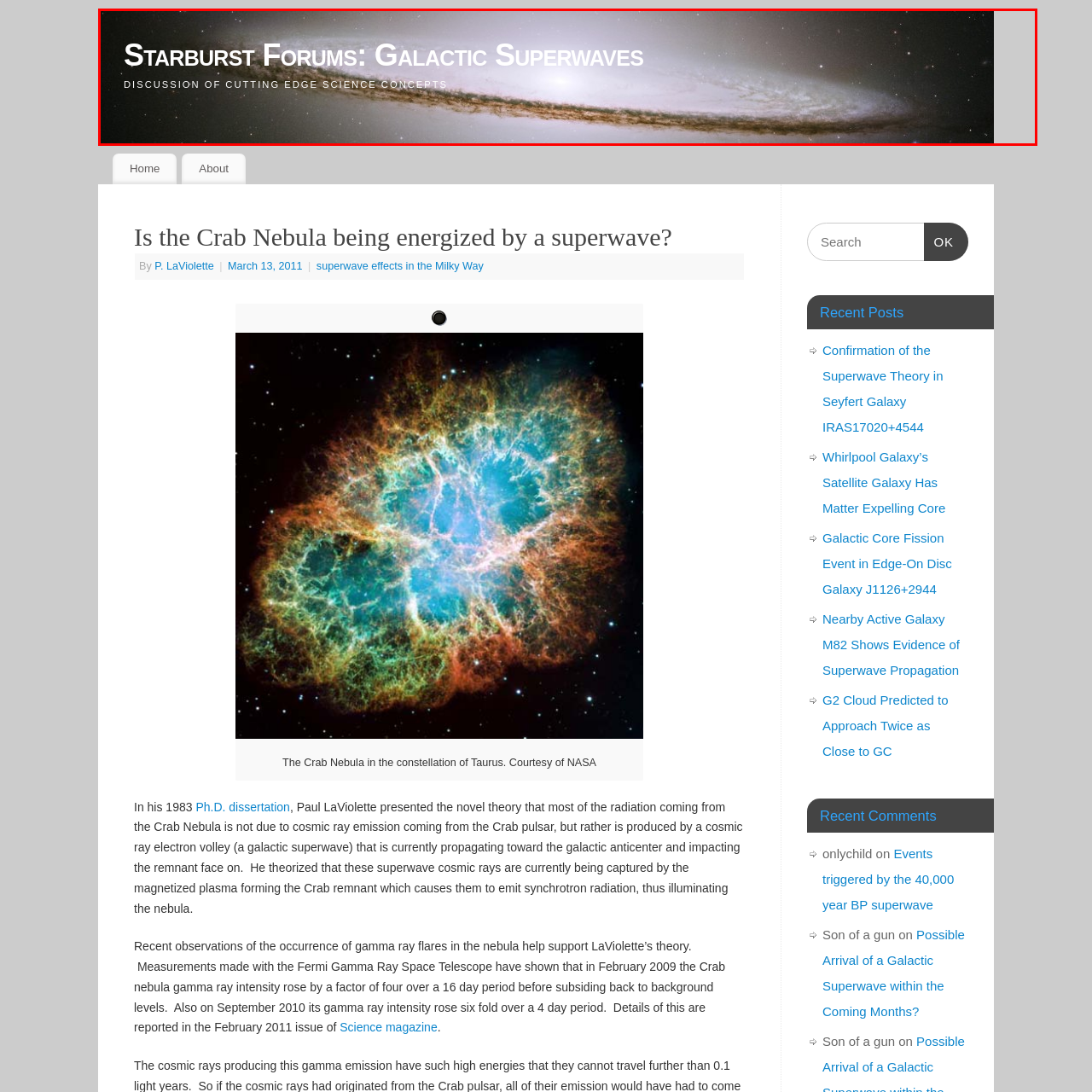Examine the image indicated by the red box and respond with a single word or phrase to the following question:
What is the tone of the forum's design?

Sense of wonder with intellectual curiosity